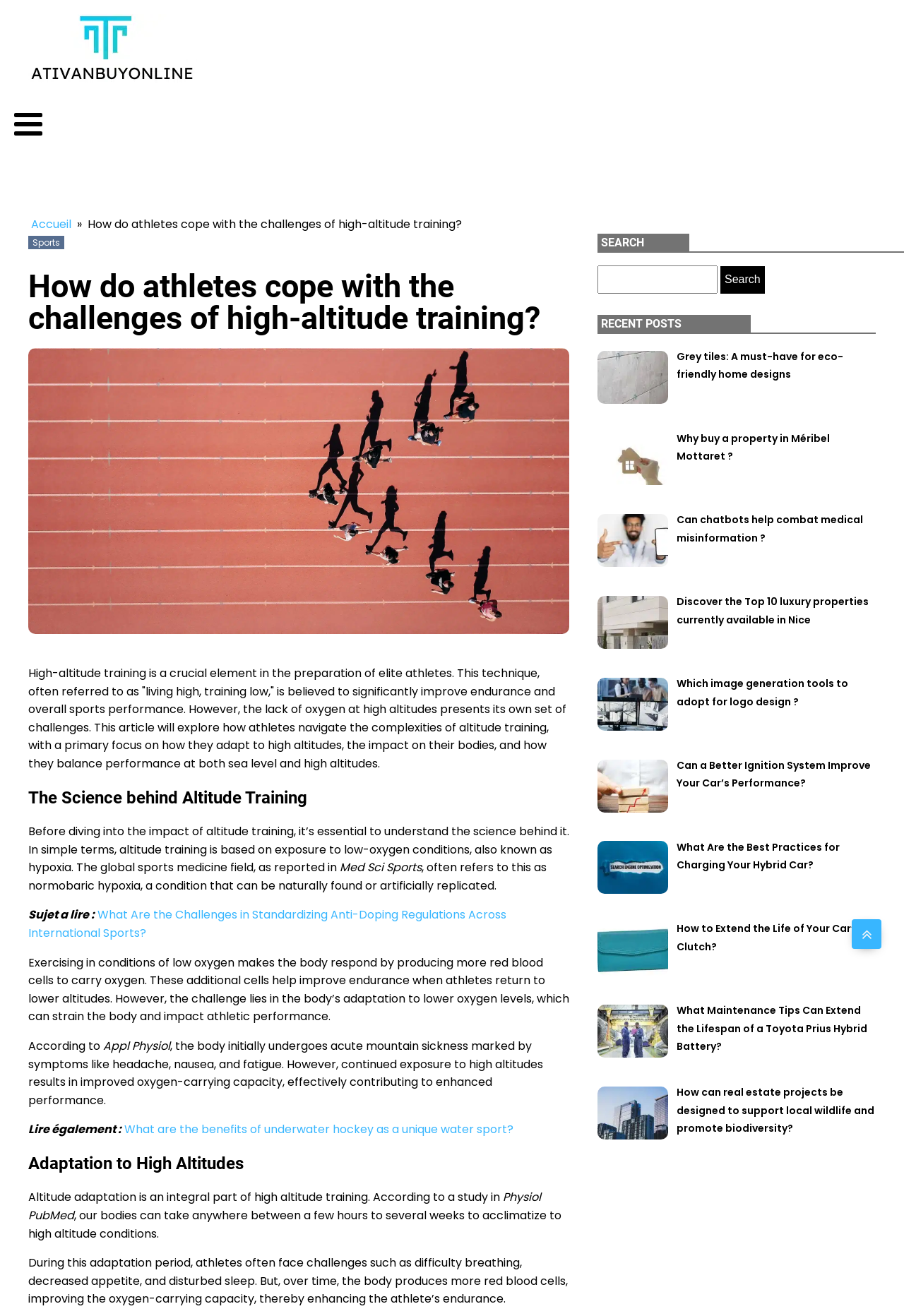Find the bounding box coordinates of the clickable region needed to perform the following instruction: "Read the recent post 'Grey tiles: A must-have for eco-friendly home designs'". The coordinates should be provided as four float numbers between 0 and 1, i.e., [left, top, right, bottom].

[0.748, 0.264, 0.933, 0.29]